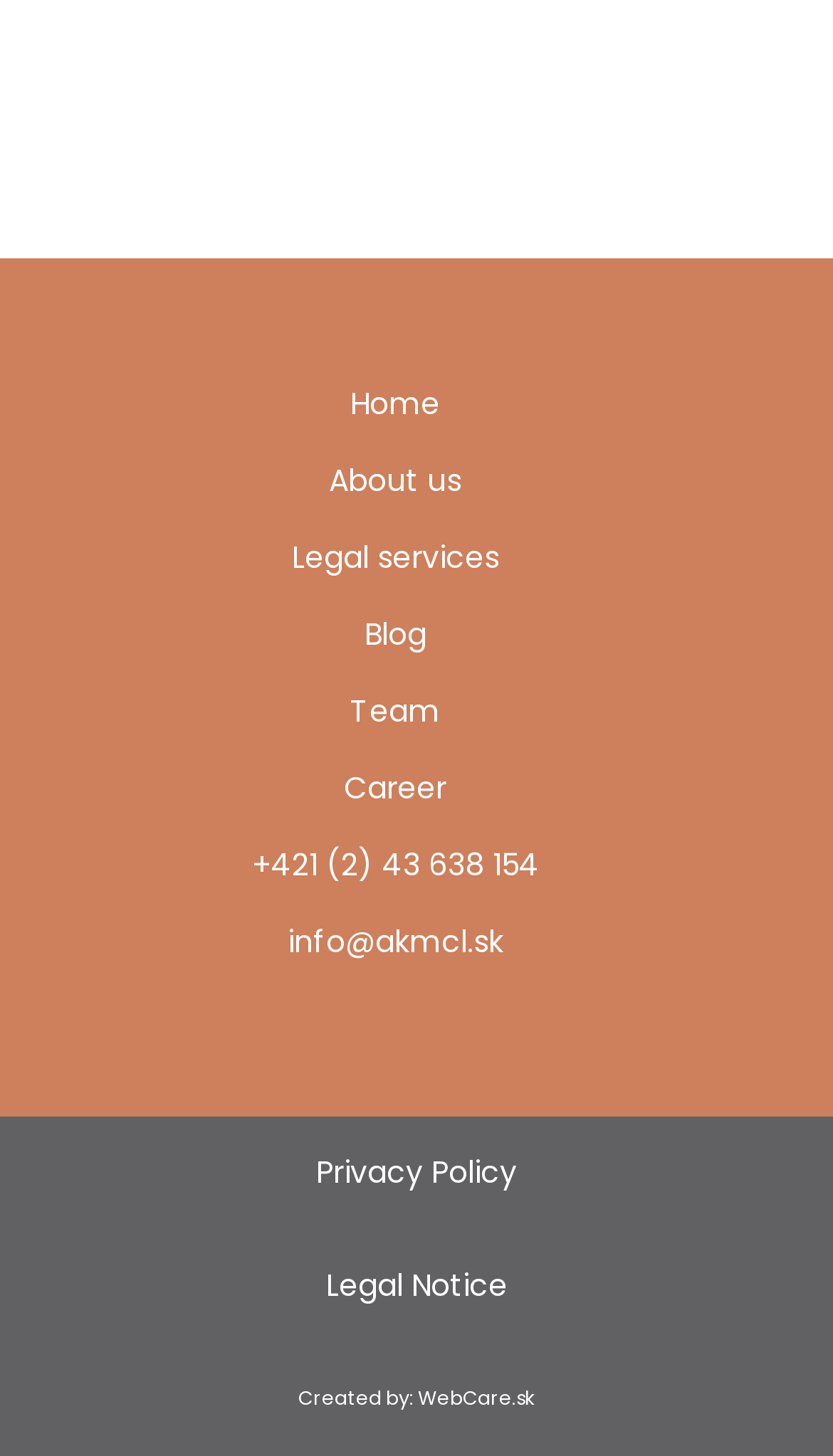Please reply to the following question using a single word or phrase: 
What is the phone number on the webpage?

+421 (2) 43 638 154